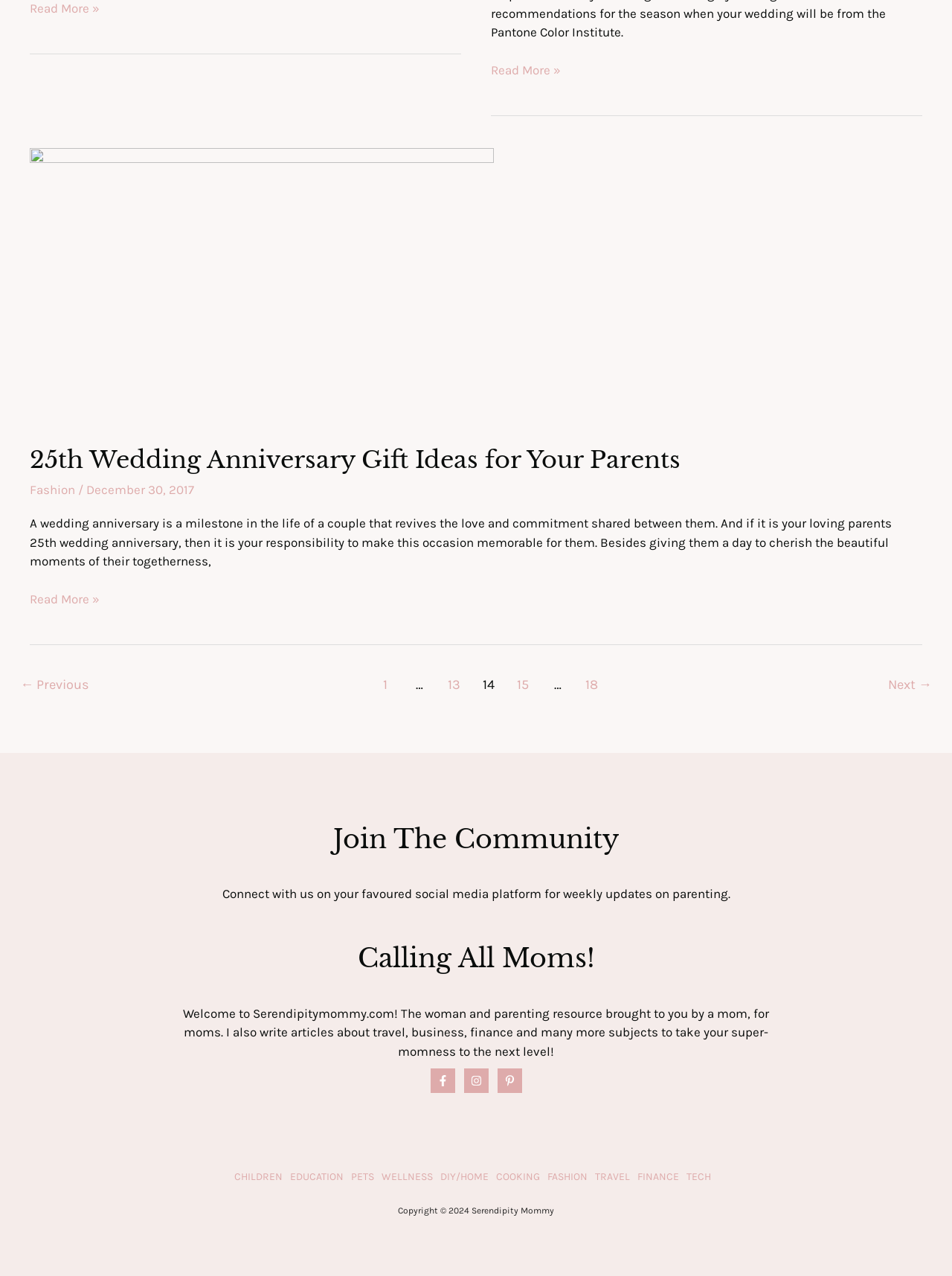Pinpoint the bounding box coordinates of the clickable element to carry out the following instruction: "Go to the next page."

[0.911, 0.526, 1.0, 0.55]